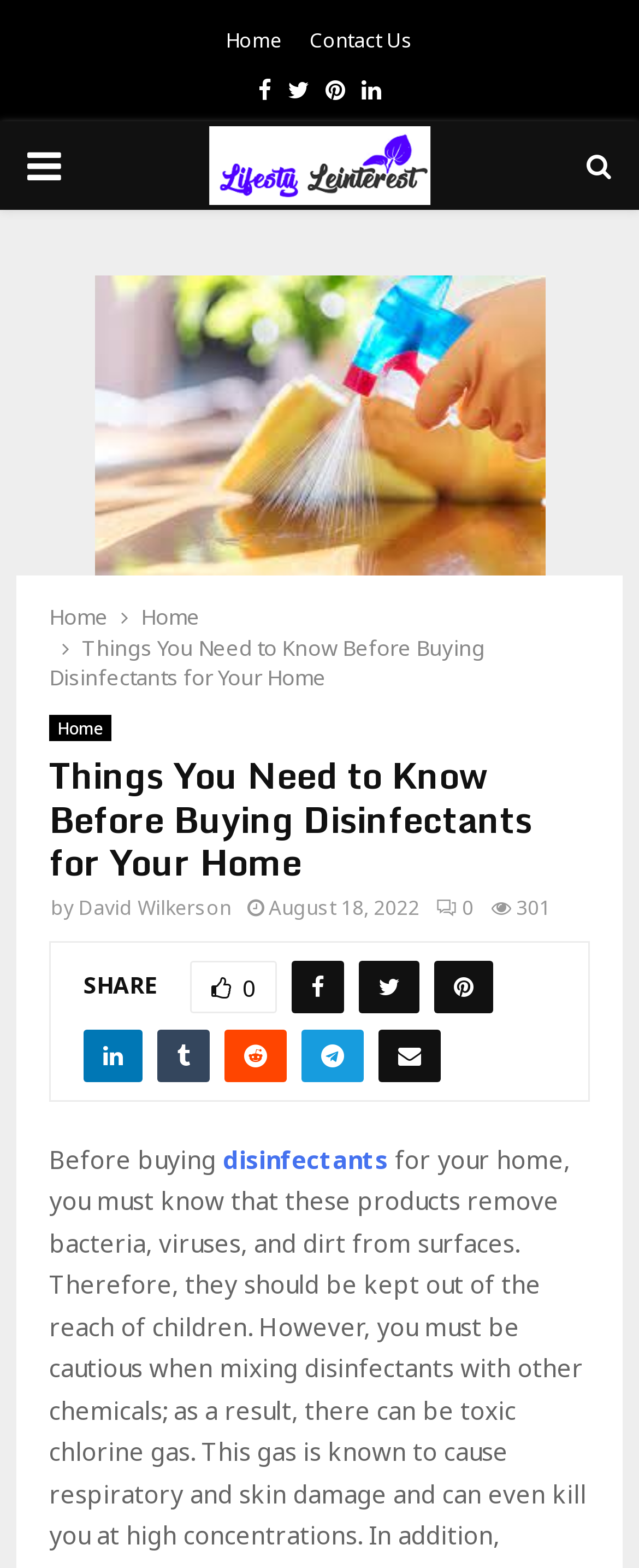What social media platforms are available for sharing?
Ensure your answer is thorough and detailed.

I found the social media platforms by looking at the header section of the webpage, where it shows icons for Facebook, Twitter, Pinterest, and Linkedin, which suggests that these platforms are available for sharing the article.